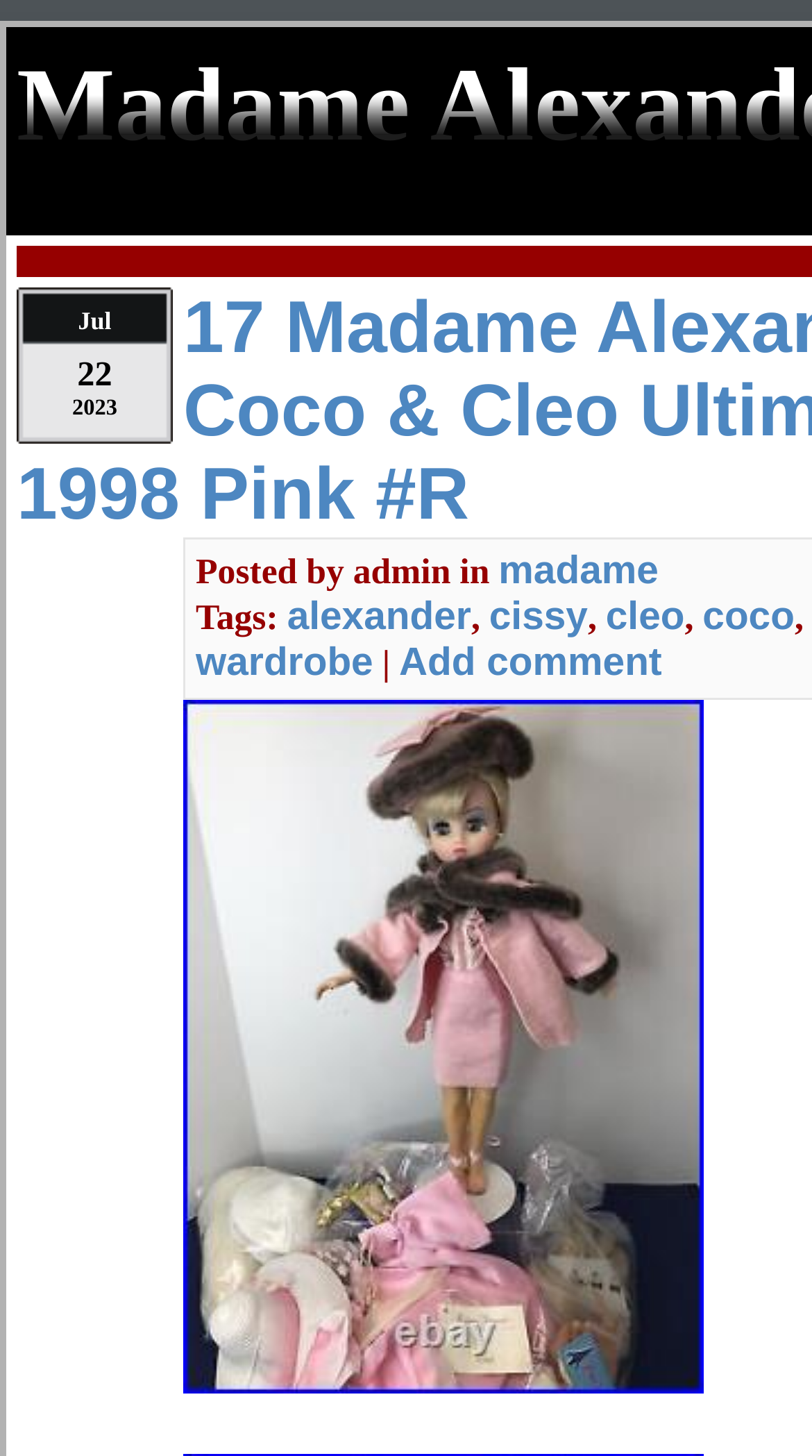Please identify the bounding box coordinates of the element that needs to be clicked to perform the following instruction: "Add a comment".

[0.491, 0.441, 0.815, 0.471]